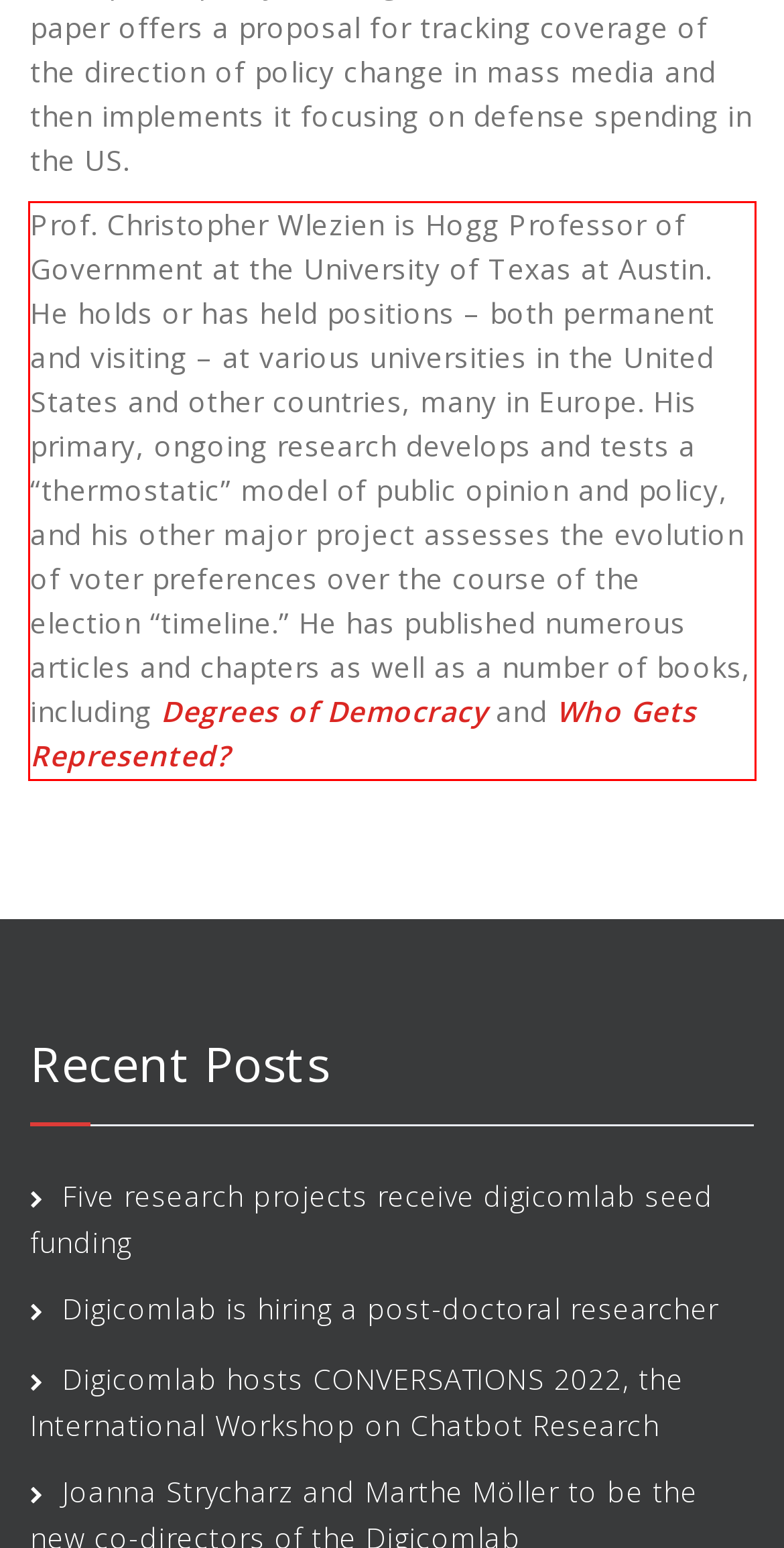Using the provided screenshot of a webpage, recognize the text inside the red rectangle bounding box by performing OCR.

Prof. Christopher Wlezien is Hogg Professor of Government at the University of Texas at Austin. He holds or has held positions – both permanent and visiting – at various universities in the United States and other countries, many in Europe. His primary, ongoing research develops and tests a “thermostatic” model of public opinion and policy, and his other major project assesses the evolution of voter preferences over the course of the election “timeline.” He has published numerous articles and chapters as well as a number of books, including Degrees of Democracy and Who Gets Represented?